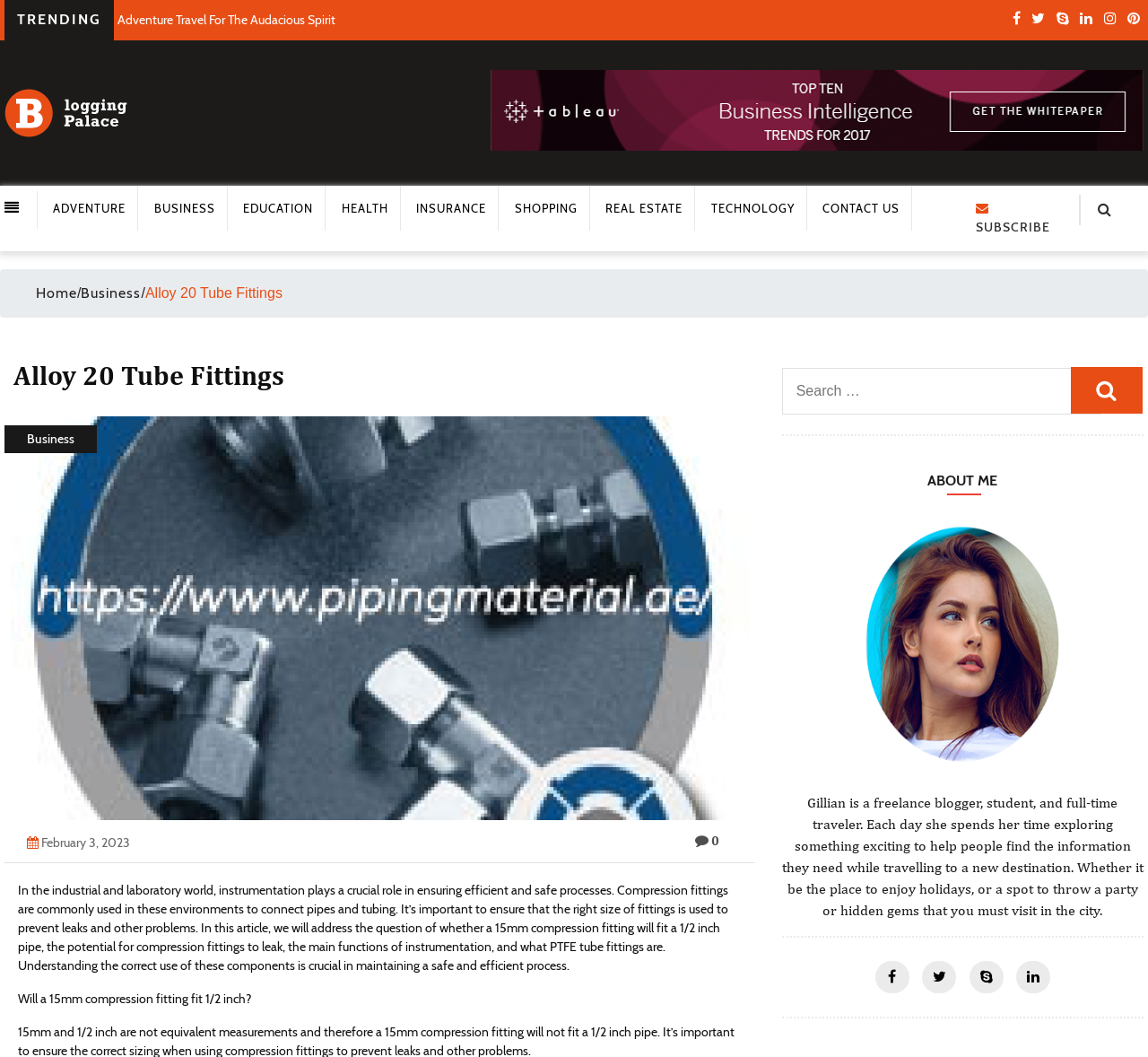Kindly provide the bounding box coordinates of the section you need to click on to fulfill the given instruction: "Click on the 'Home' link".

[0.031, 0.267, 0.067, 0.288]